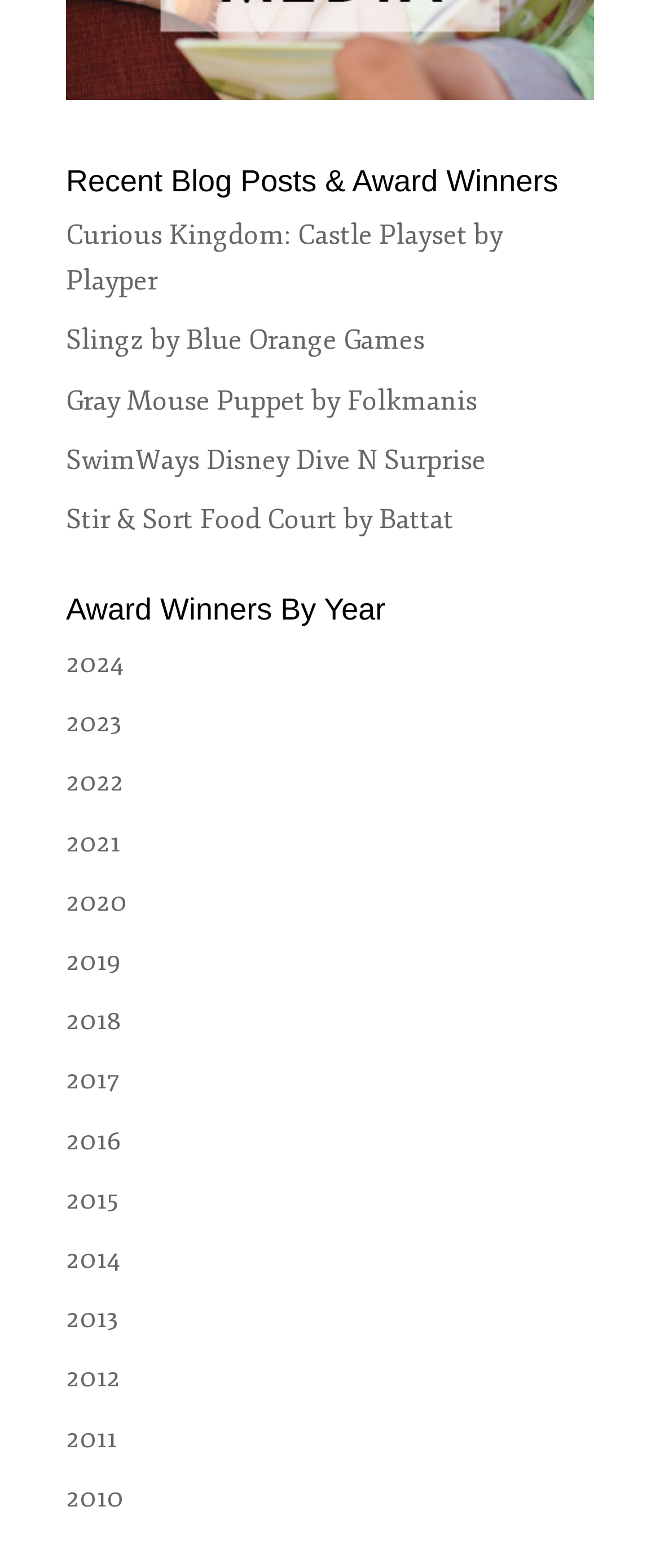Can you find the bounding box coordinates of the area I should click to execute the following instruction: "explore award winners by year"?

[0.1, 0.379, 0.9, 0.409]